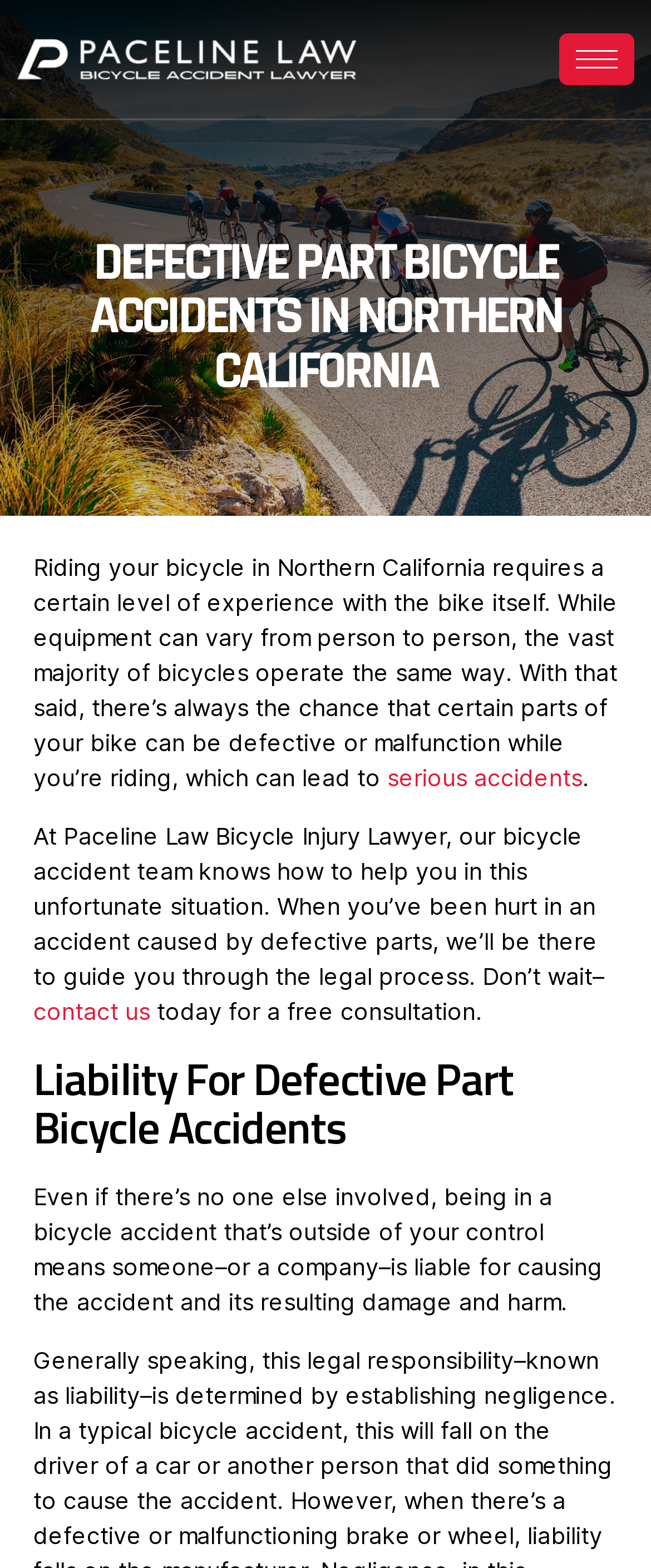Produce an extensive caption that describes everything on the webpage.

The webpage is about defective part bicycle accidents in Northern California, specifically discussing the liability and legal process involved. At the top left of the page, there is a logo of Paceline Law, a bicycle injury lawyer firm, accompanied by a hamburger icon button at the top right. 

Below the logo, there is a prominent heading that reads "DEFECTIVE PART BICYCLE ACCIDENTS IN NORTHERN CALIFORNIA". 

Following this heading, there is a paragraph of text that explains the importance of experience with bicycles and the possibility of defective parts causing accidents. Within this paragraph, there is a link to "serious accidents". 

Next, there is another paragraph that introduces Paceline Law's bicycle accident team and their role in helping victims of defective part accidents. This paragraph contains a link to "contact us" and ends with an invitation to schedule a free consultation today. 

Further down the page, there is a heading that reads "Liability For Defective Part Bicycle Accidents", followed by a paragraph that explains the concept of liability in cases where there are no other parties involved in the accident.